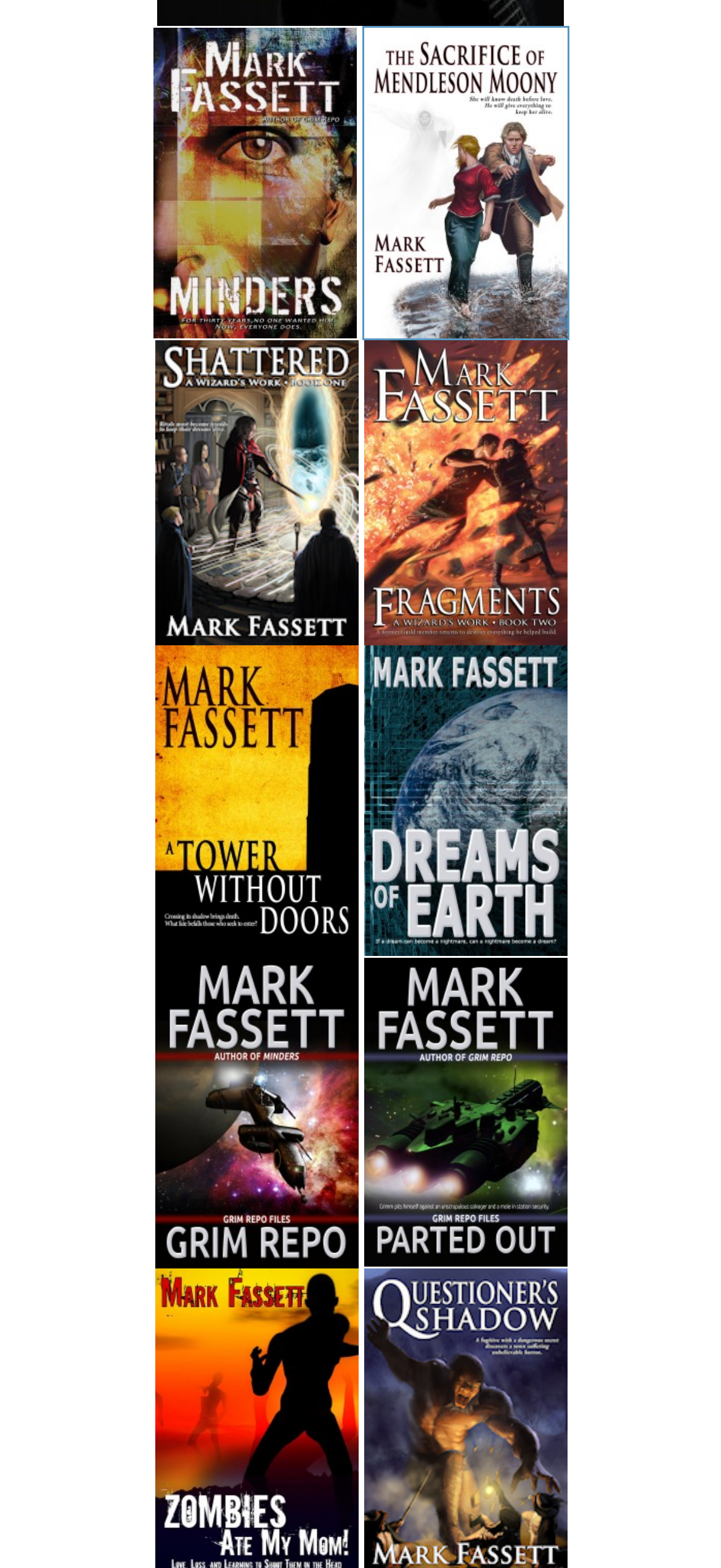Can you find the bounding box coordinates of the area I should click to execute the following instruction: "Read Zombies Ate My Mom"?

[0.214, 0.893, 0.496, 0.913]